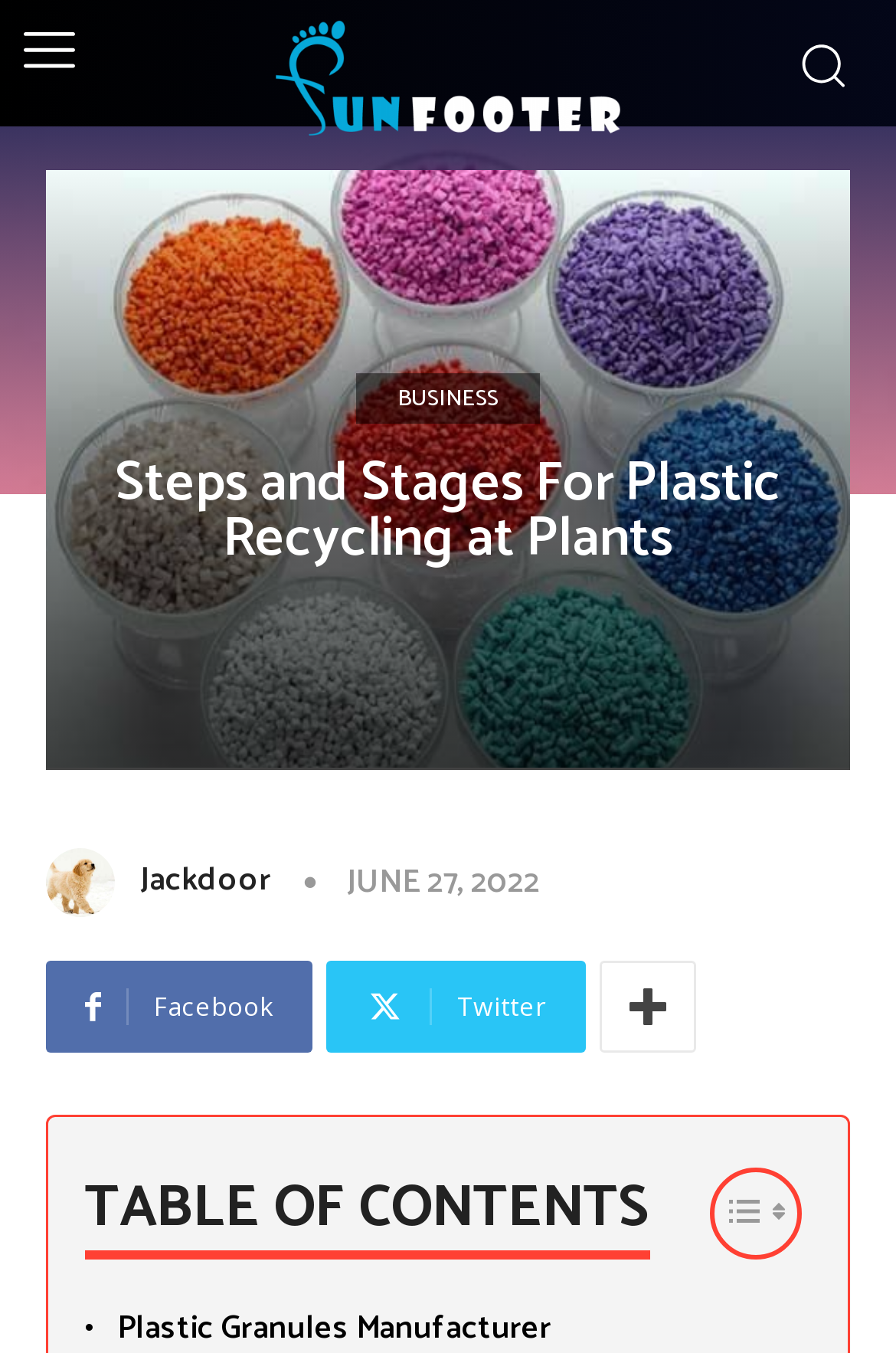Give the bounding box coordinates for the element described by: "Peek Exploration".

None